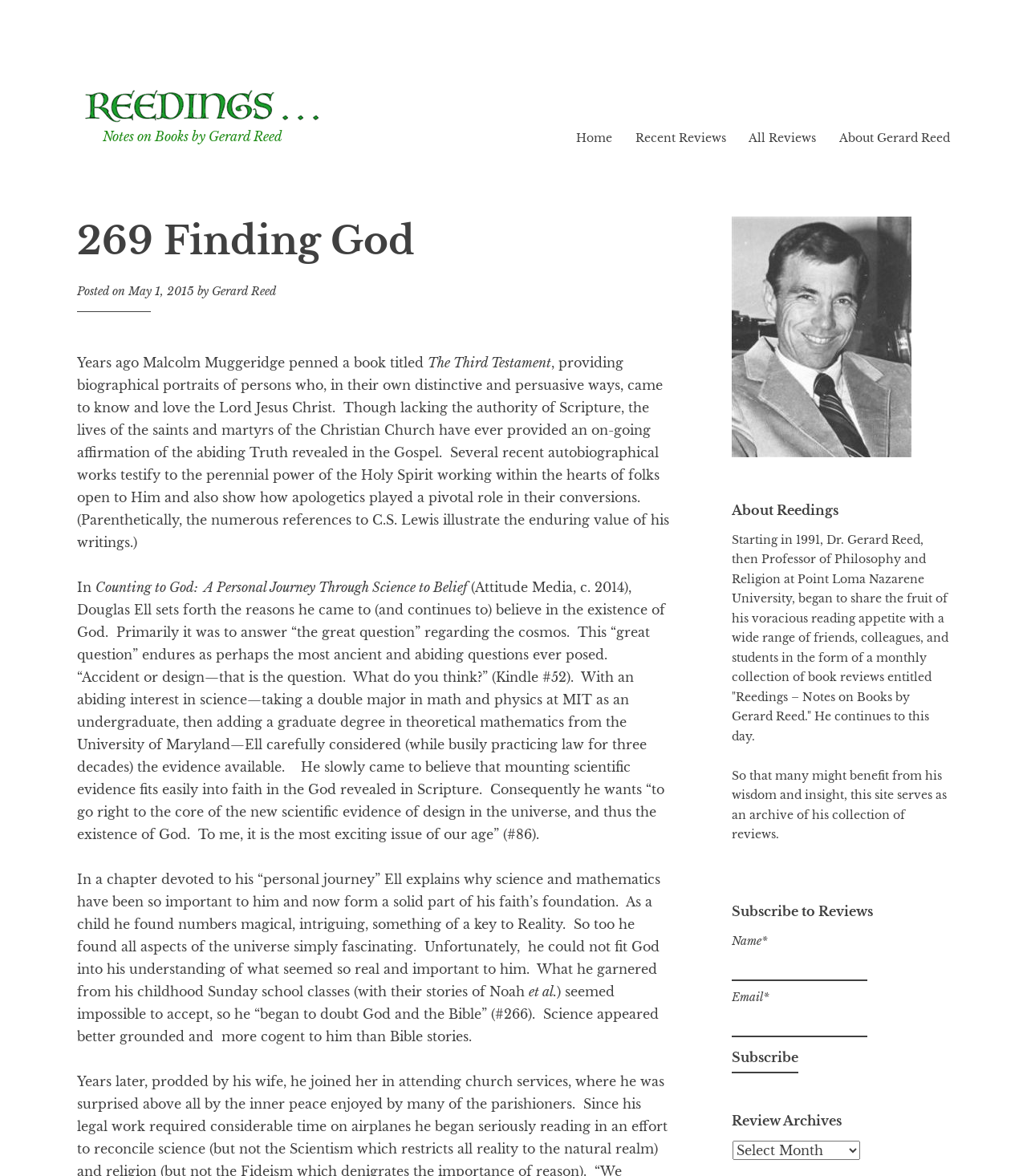Who is the author of the book reviews?
Based on the image, respond with a single word or phrase.

Dr. Gerard Reed